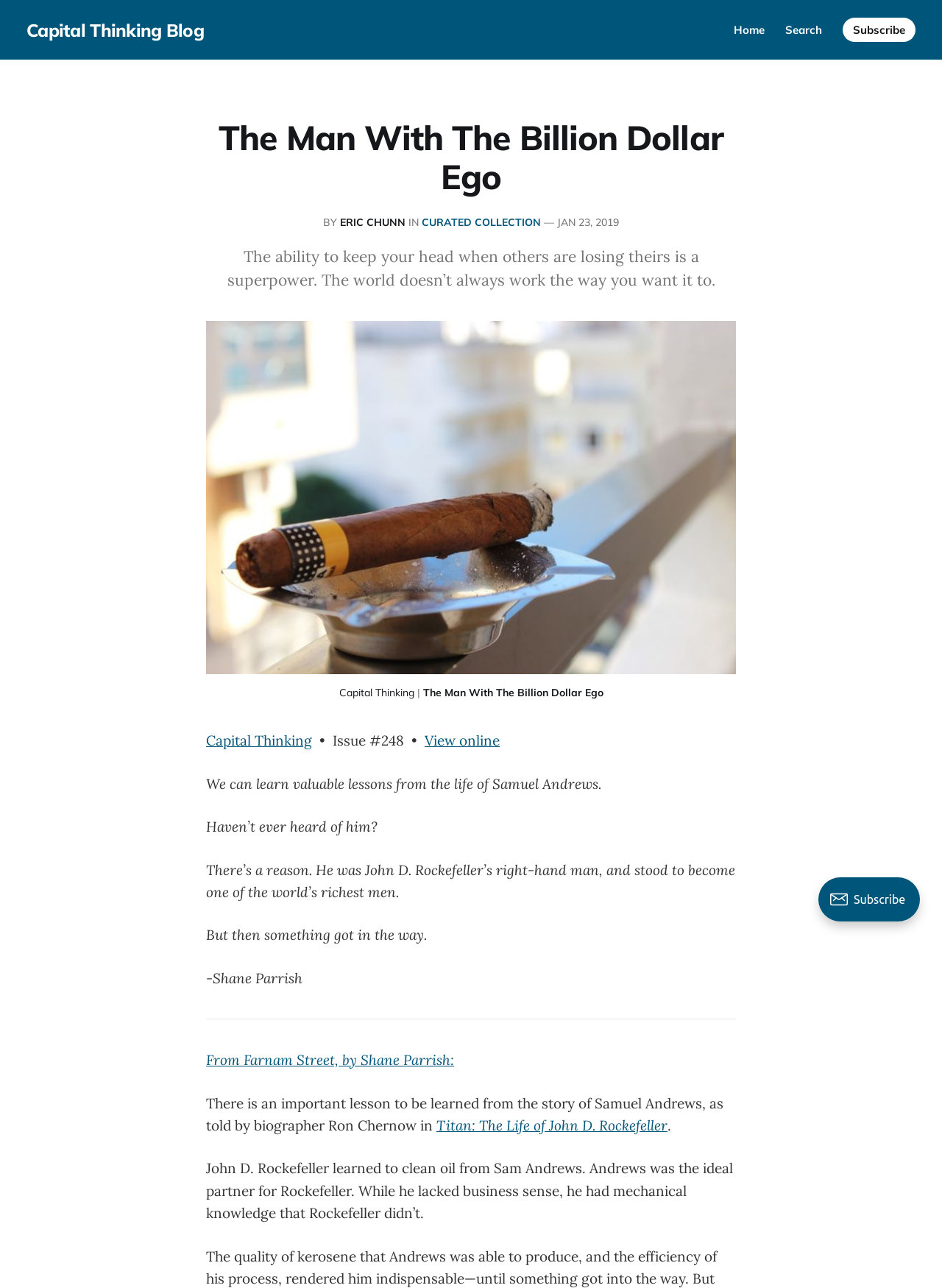Determine the title of the webpage and give its text content.

The Man With The Billion Dollar Ego